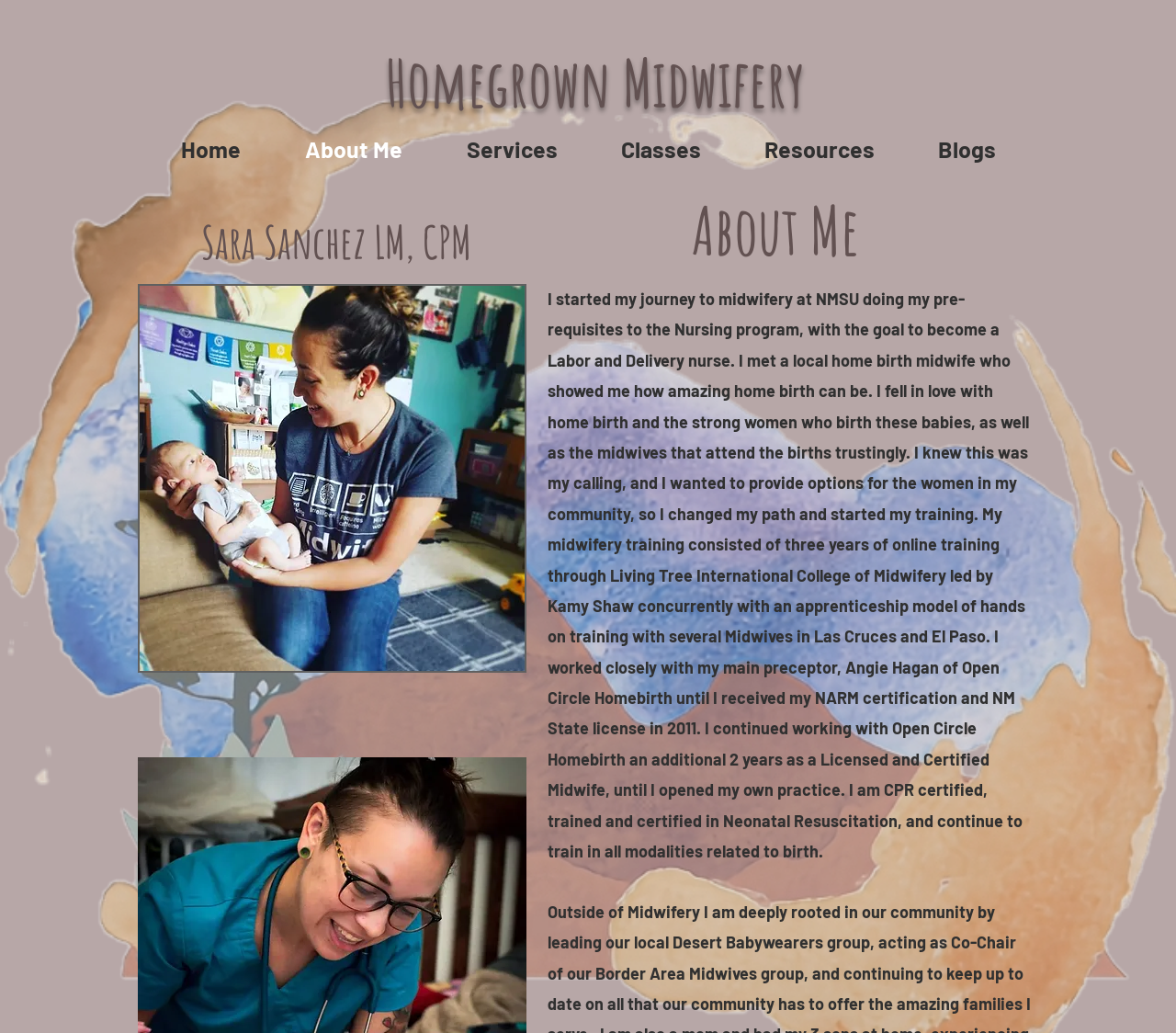Respond with a single word or short phrase to the following question: 
What is the name of the preceptor who worked with the midwife?

Angie Hagan